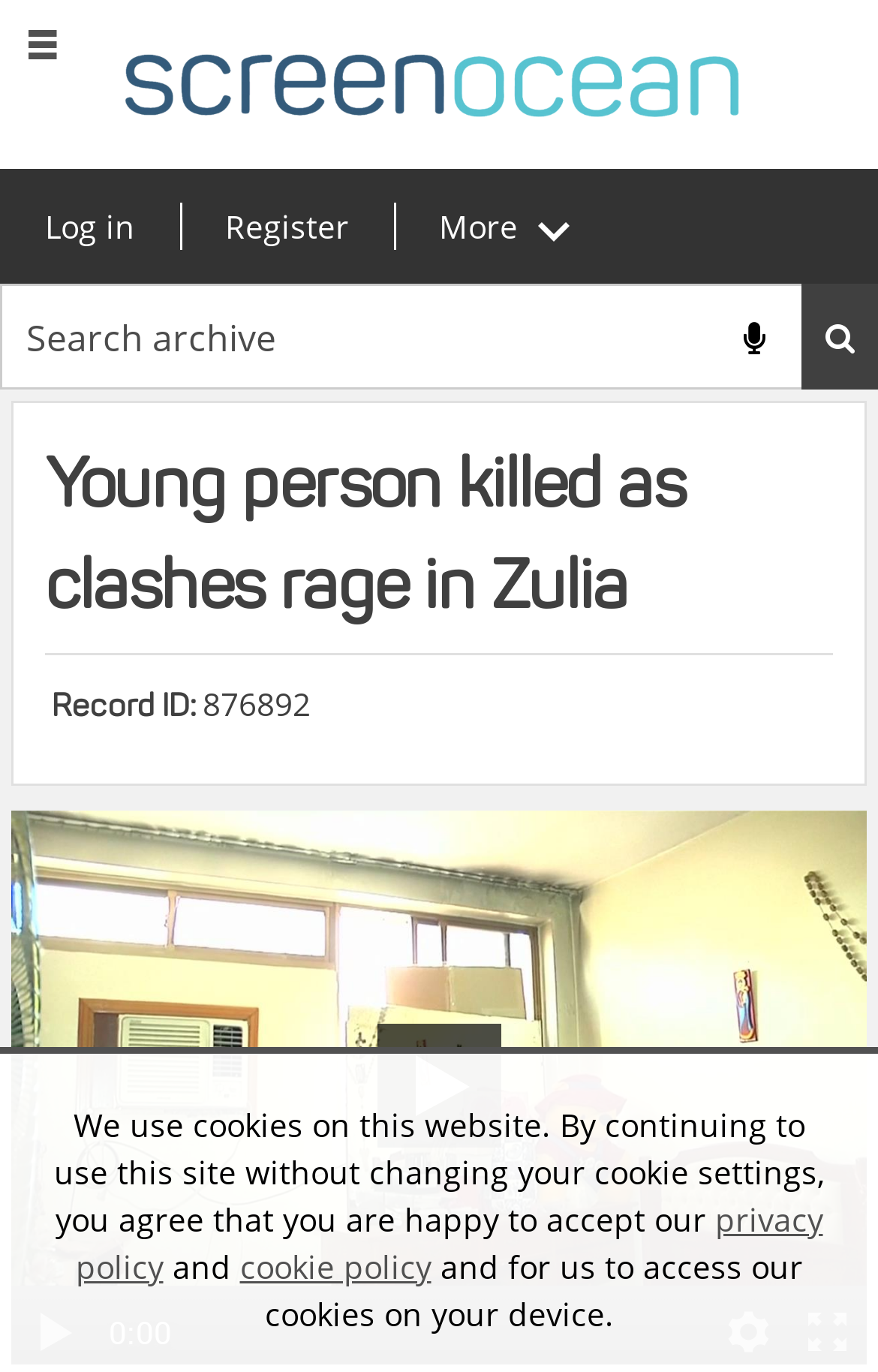Please find the bounding box coordinates of the element that must be clicked to perform the given instruction: "Open the slide menu". The coordinates should be four float numbers from 0 to 1, i.e., [left, top, right, bottom].

[0.0, 0.0, 0.095, 0.061]